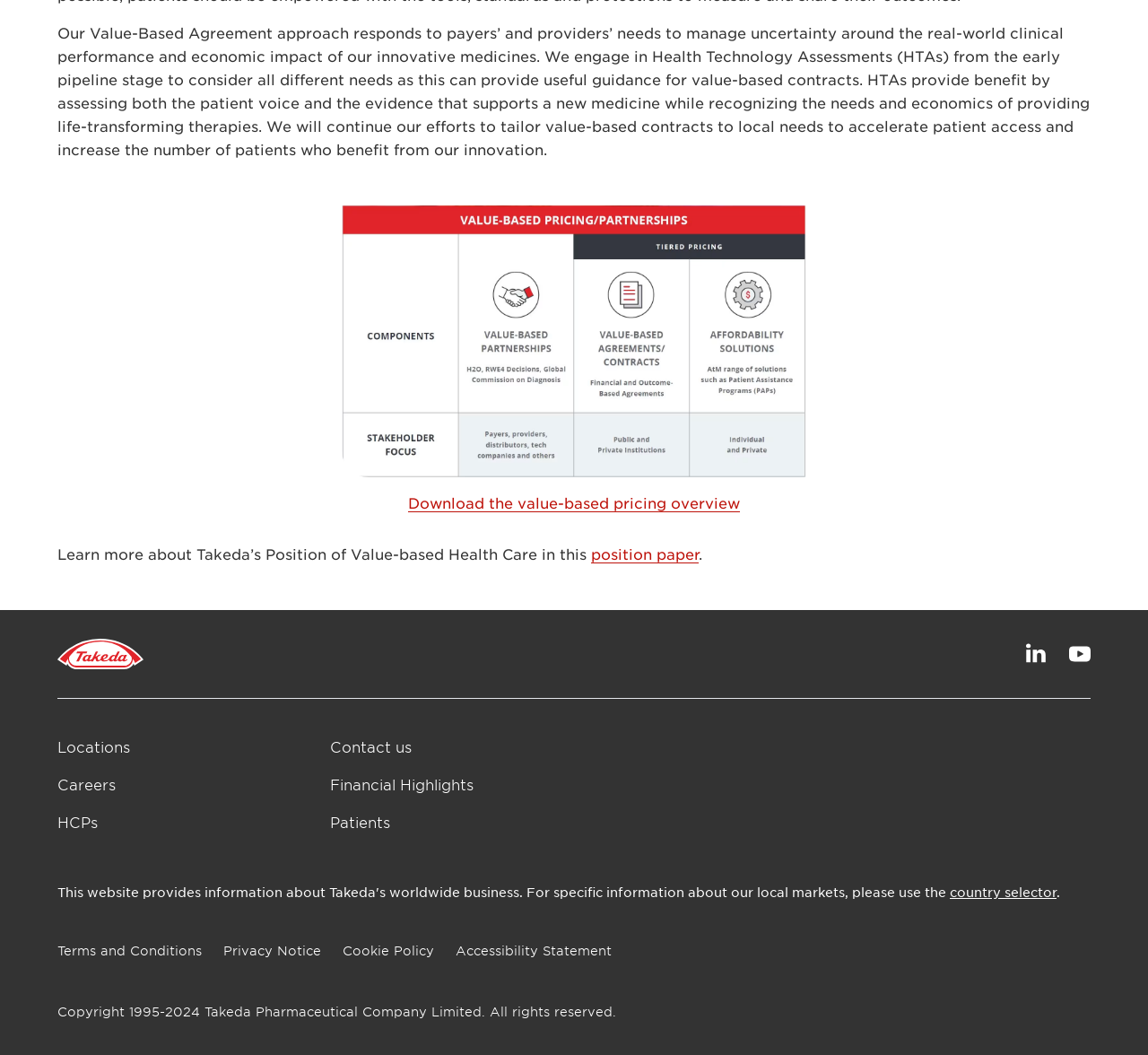Provide the bounding box coordinates for the UI element that is described by this text: "Permitted Development". The coordinates should be in the form of four float numbers between 0 and 1: [left, top, right, bottom].

None